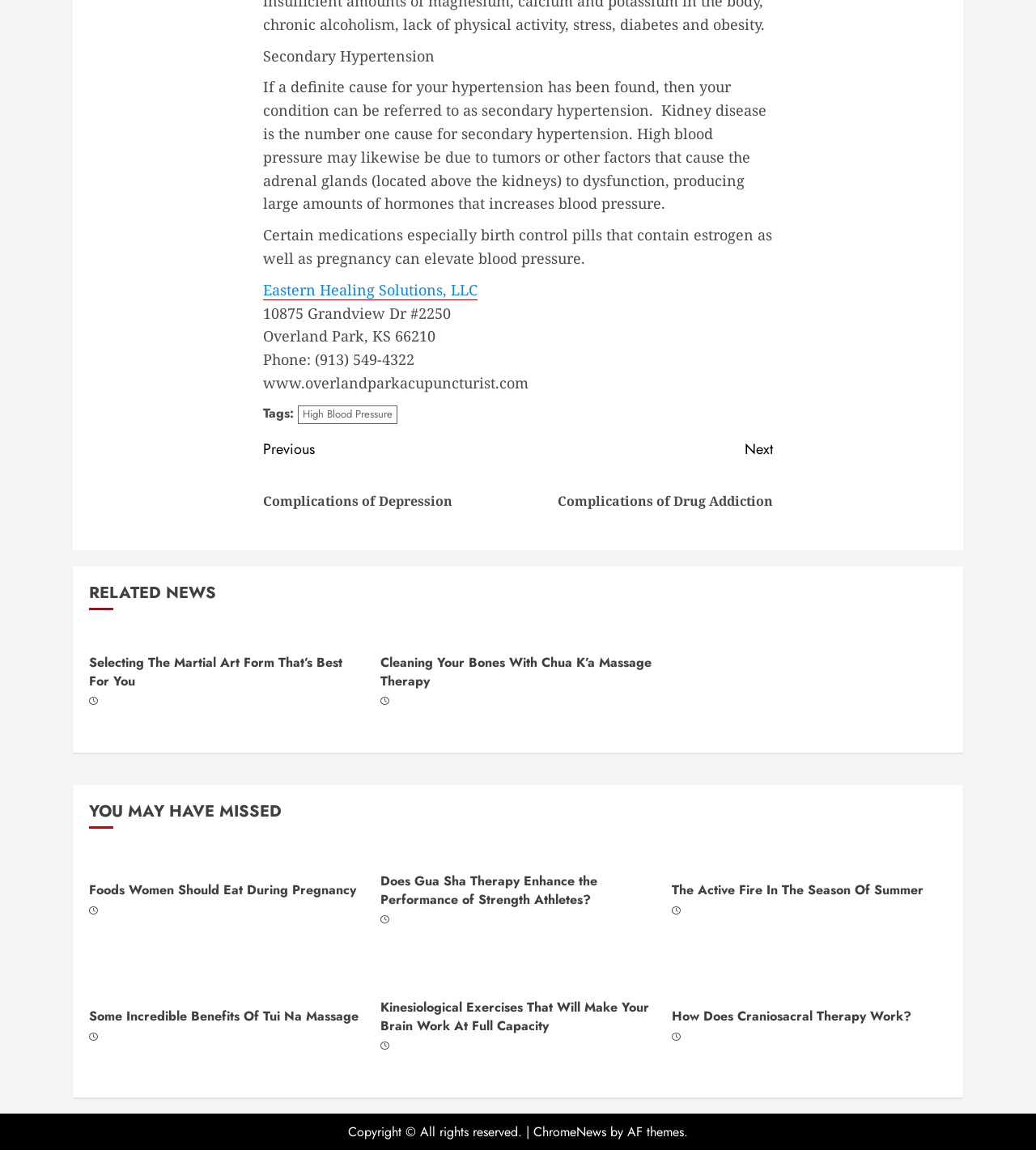Point out the bounding box coordinates of the section to click in order to follow this instruction: "Visit 'High Blood Pressure'".

[0.288, 0.352, 0.384, 0.369]